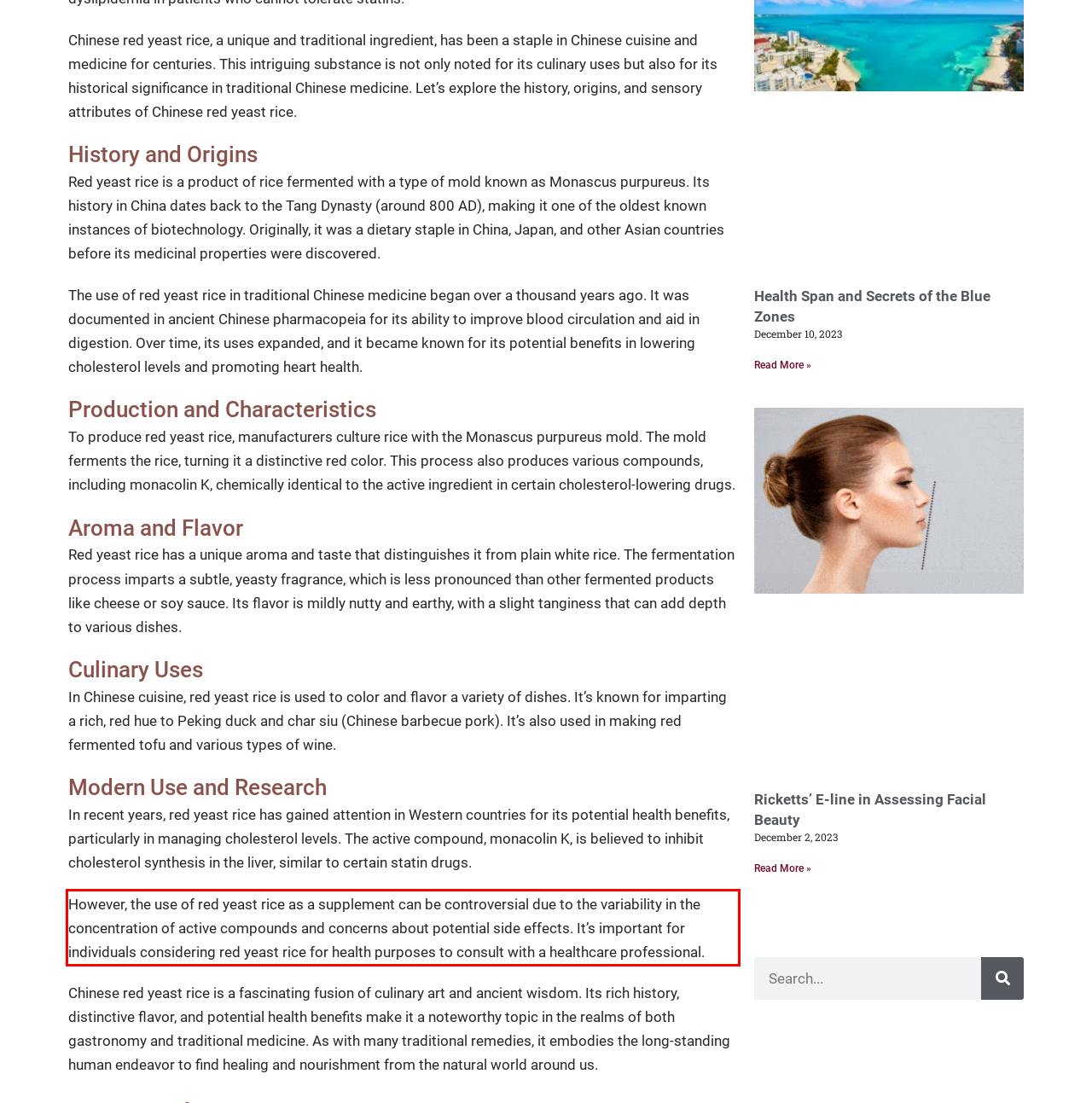Extract and provide the text found inside the red rectangle in the screenshot of the webpage.

However, the use of red yeast rice as a supplement can be controversial due to the variability in the concentration of active compounds and concerns about potential side effects. It’s important for individuals considering red yeast rice for health purposes to consult with a healthcare professional.